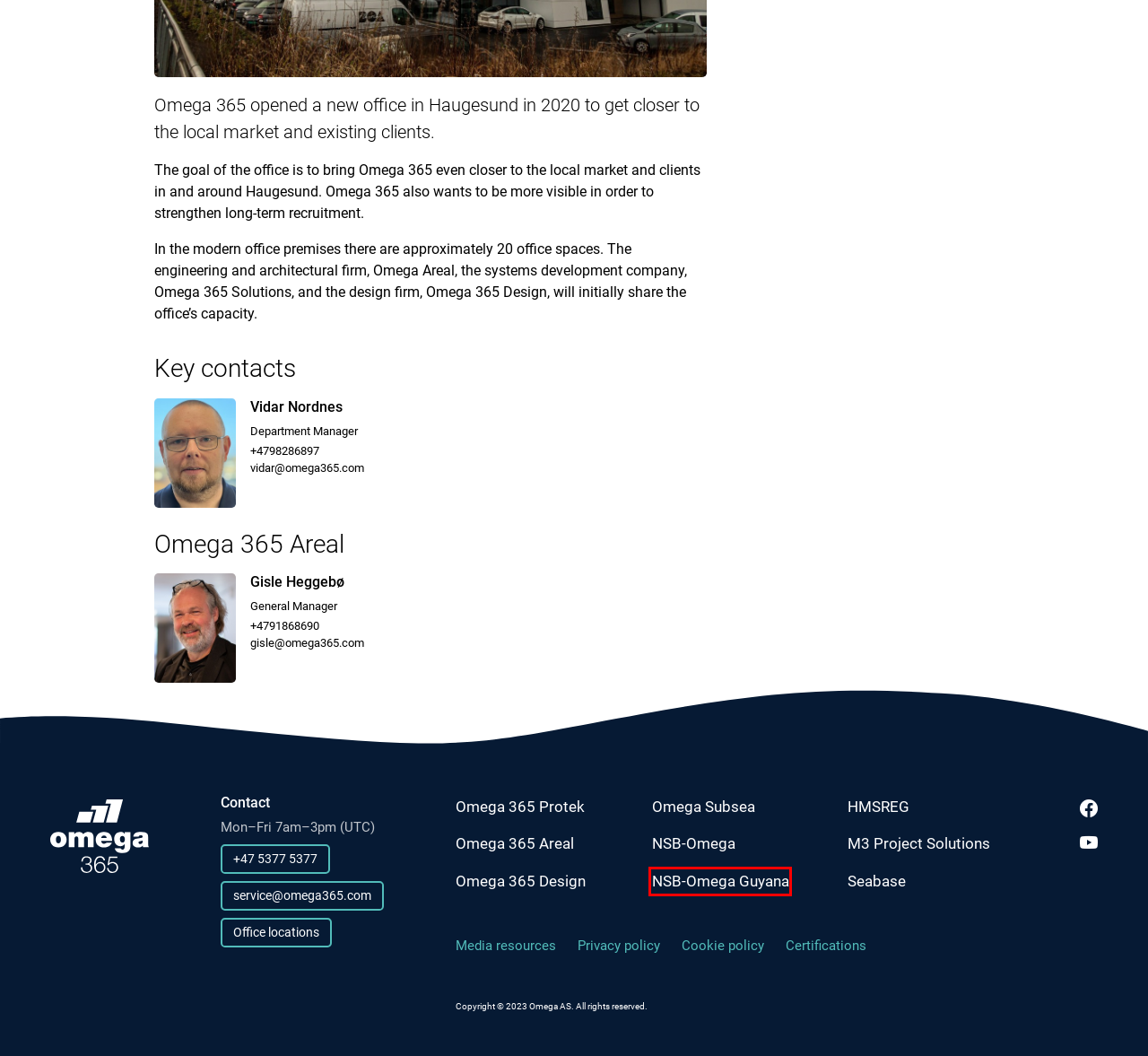A screenshot of a webpage is given with a red bounding box around a UI element. Choose the description that best matches the new webpage shown after clicking the element within the red bounding box. Here are the candidates:
A. HMSREG gir bedre oversikt
B. Omega Subsea - An Omega 365 company
C. Home – M3 Project Solutions
D. Home
E. Omega 365 Protek - Et Omega 365-selskap
F. Omega 365 Design - synleg med godt innhald
G. NSB-Omega
H. NSB-Omega Guyana | NSB-Omega

H